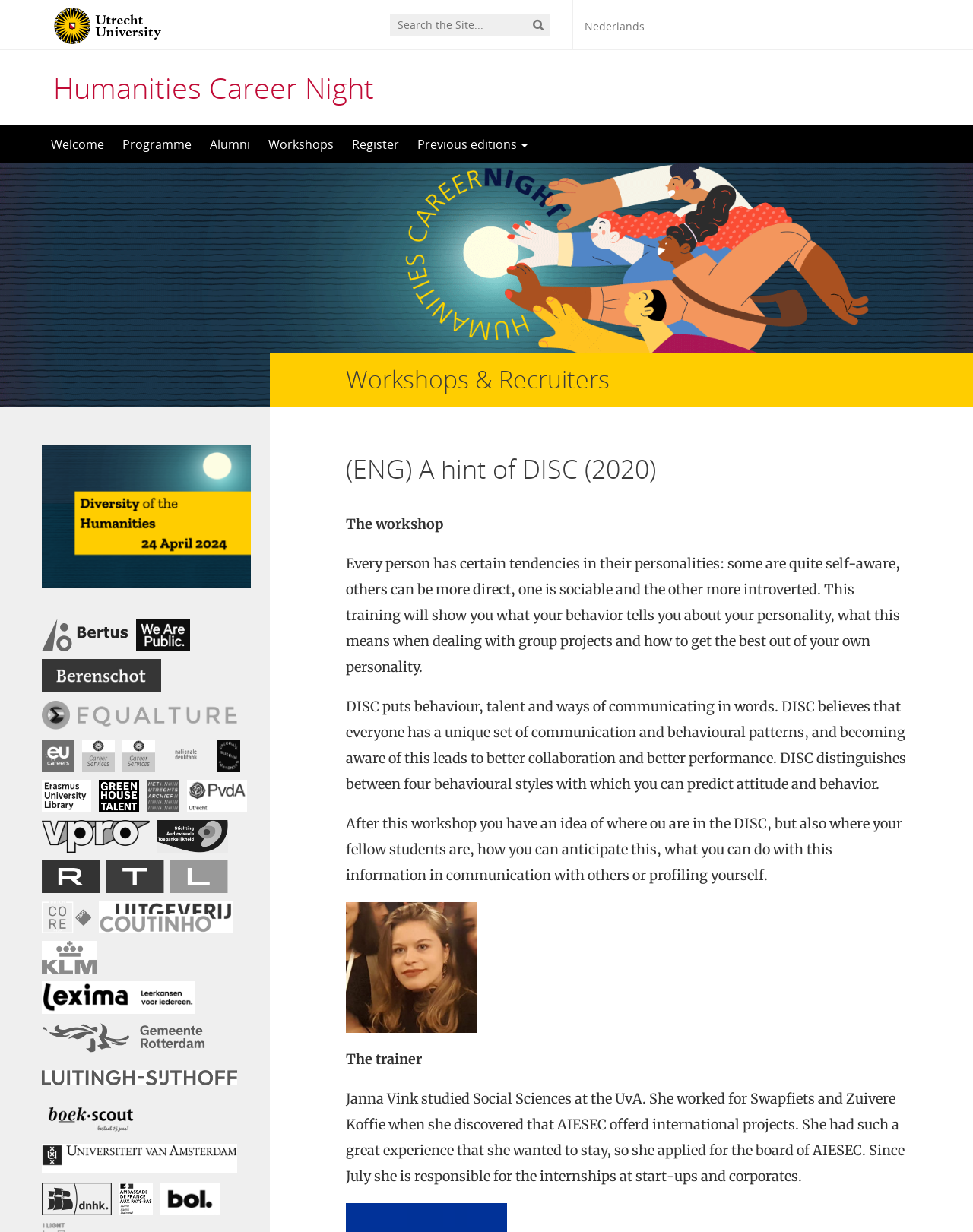Using the information from the screenshot, answer the following question thoroughly:
What is the topic of the workshop?

The topic of the workshop can be inferred from the text 'A hint of DISC (2020)' and the description of the workshop, which explains the concept of DISC and its application to personality and behavior.